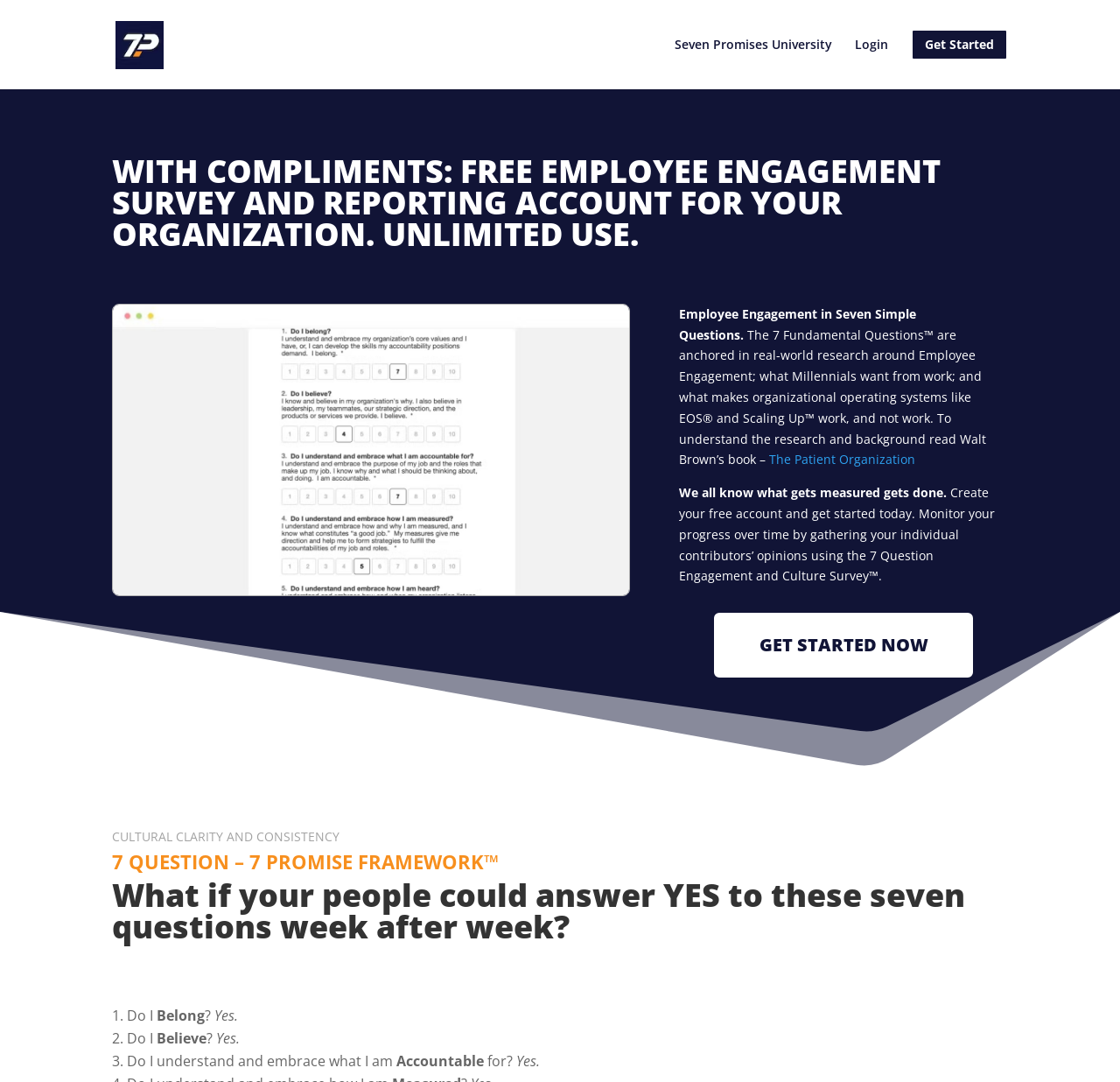Using the information in the image, could you please answer the following question in detail:
What is the purpose of the 7 Question Engagement and Culture Survey?

According to the webpage, the 7 Question Engagement and Culture Survey is used to gather individual contributors' opinions, which helps organizations understand their employees' opinions and improve their culture.